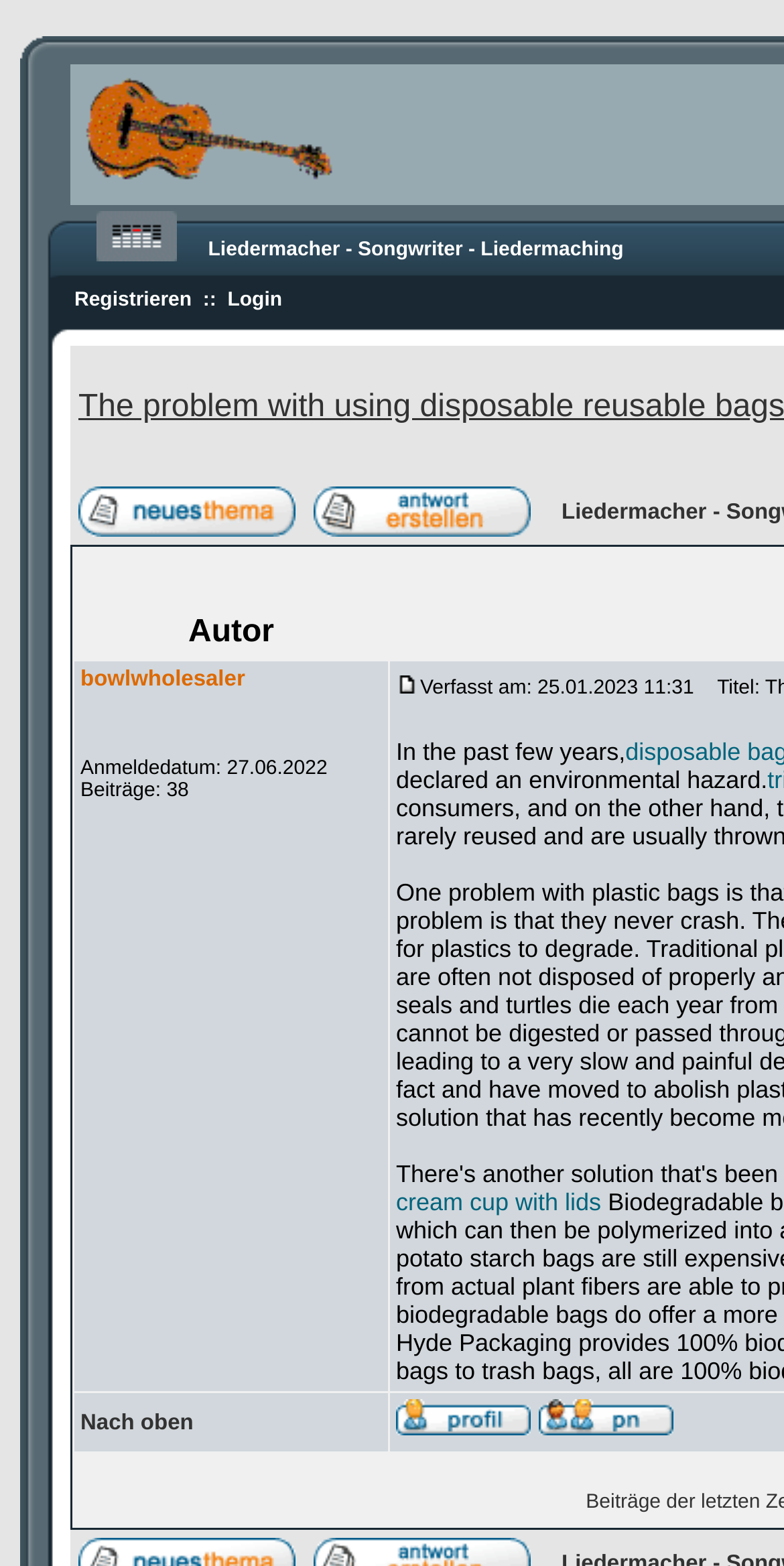Find and indicate the bounding box coordinates of the region you should select to follow the given instruction: "Click on the 'Home' link".

None